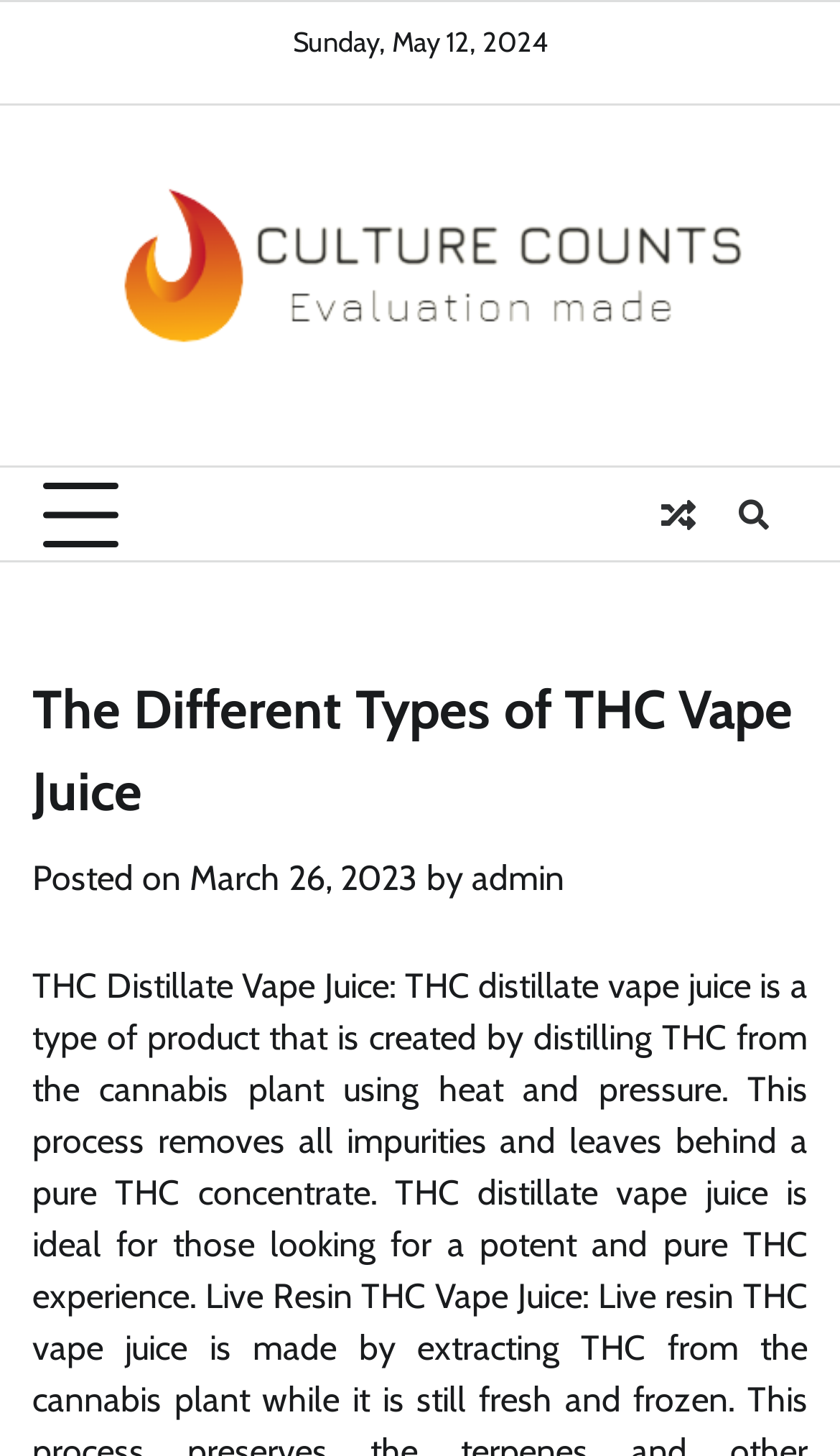Predict the bounding box of the UI element based on the description: "title="Search"". The coordinates should be four float numbers between 0 and 1, formatted as [left, top, right, bottom].

[0.859, 0.331, 0.936, 0.376]